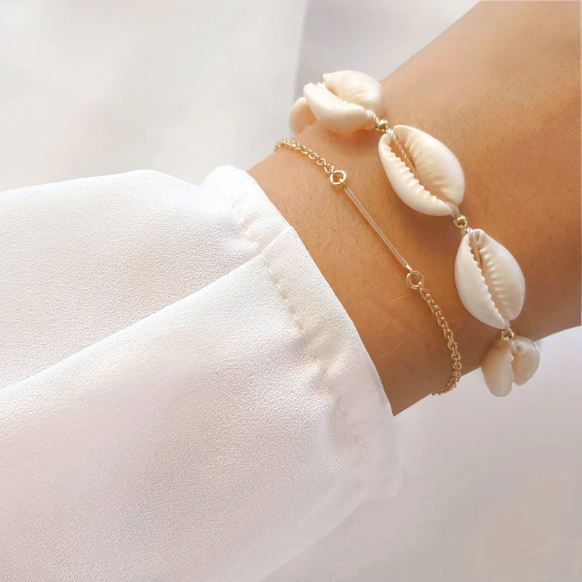Offer a detailed narrative of the scene depicted in the image.

This elegant bracelet showcases a beautiful arrangement of cowrie shells, delicately strung together with a slender gold chain. The bracelet, ideal for beach outings and vacations, brings a charming boho flair to any outfit. It features quality materials, including gold-plated accents that enhance its durability. The intricate design not only highlights the natural beauty of the shells but also provides a comfortable fit, as it can be adjusted to various wrist sizes with a sliding knot. Perfect for adding a touch of seaside elegance, this handmade accessory is a must-have for summer style.